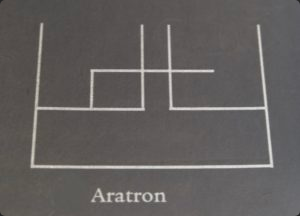Please answer the following question using a single word or phrase: 
What is one of the believed benefits of the Aratron sigil?

Enhance health